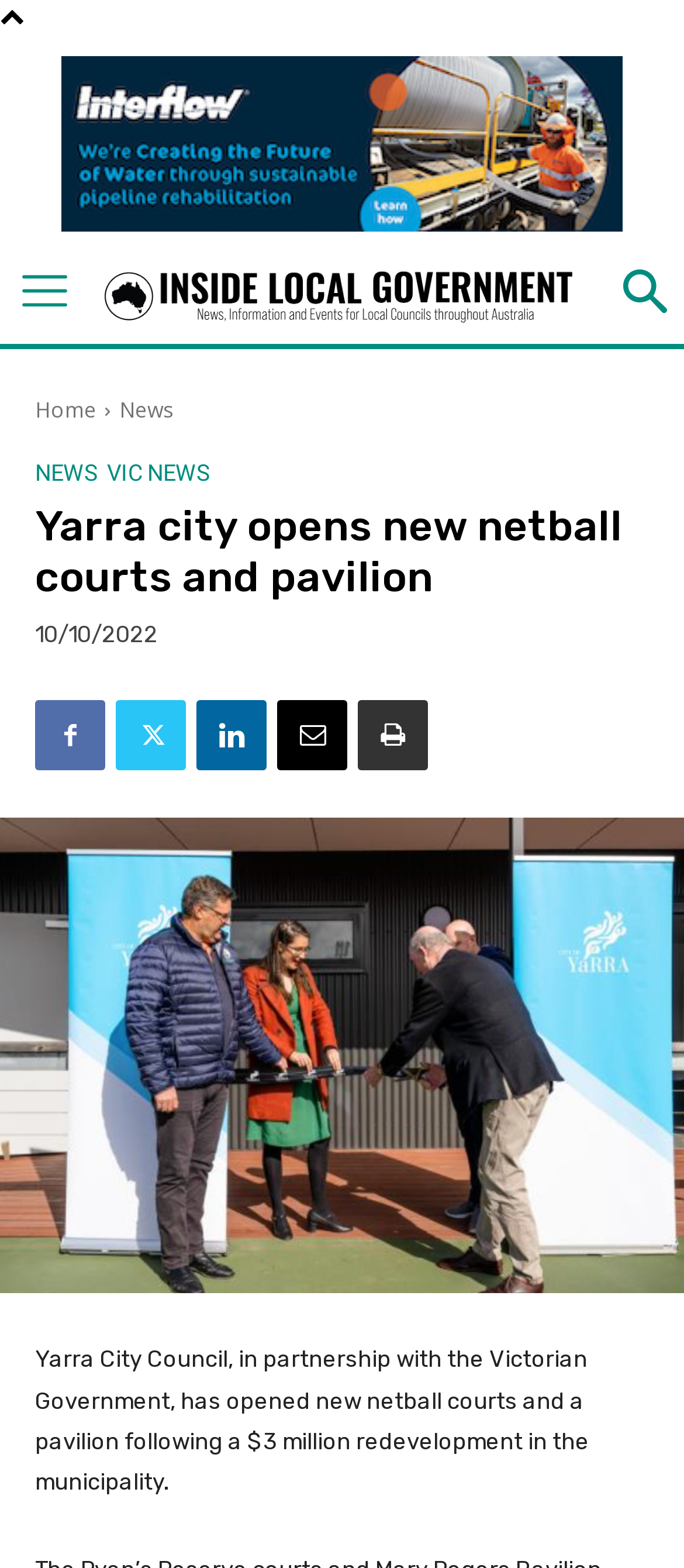Please specify the coordinates of the bounding box for the element that should be clicked to carry out this instruction: "Read the news". The coordinates must be four float numbers between 0 and 1, formatted as [left, top, right, bottom].

[0.174, 0.252, 0.254, 0.271]